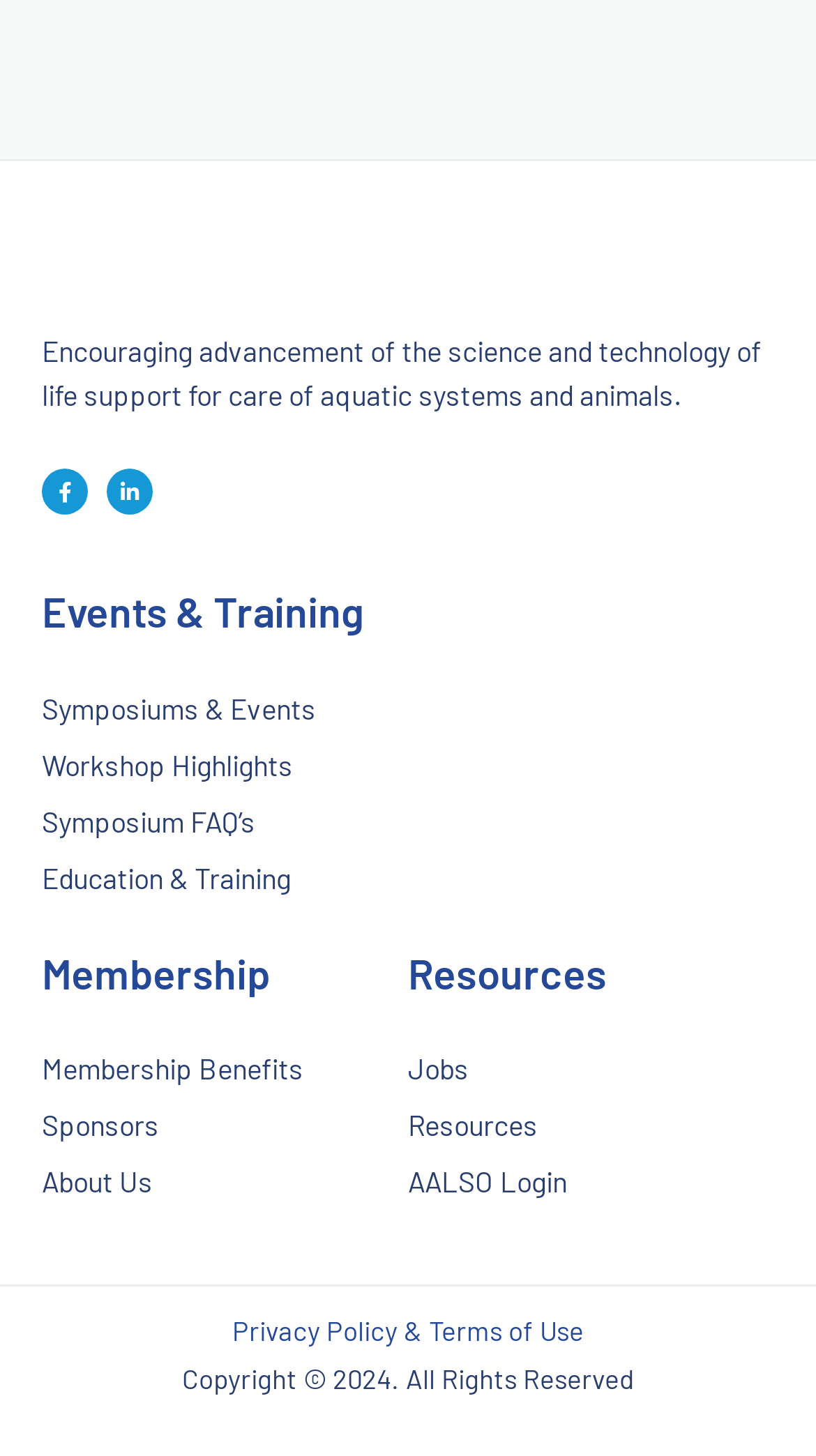Can you look at the image and give a comprehensive answer to the question:
What is the last link listed under Membership?

Under the heading 'Membership', there are three links listed: 'Membership Benefits', 'Sponsors', and 'About Us'. The last link listed is 'About Us'.